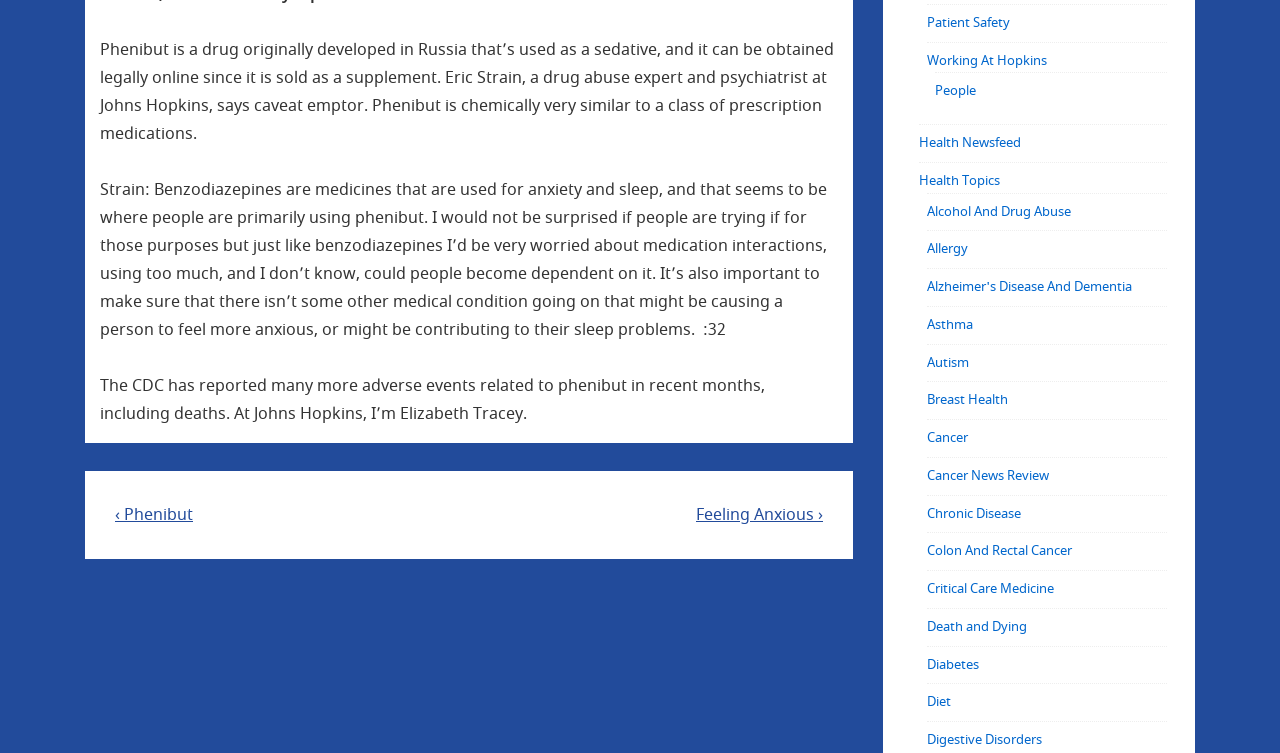Specify the bounding box coordinates (top-left x, top-left y, bottom-right x, bottom-right y) of the UI element in the screenshot that matches this description: Autism

[0.724, 0.468, 0.757, 0.494]